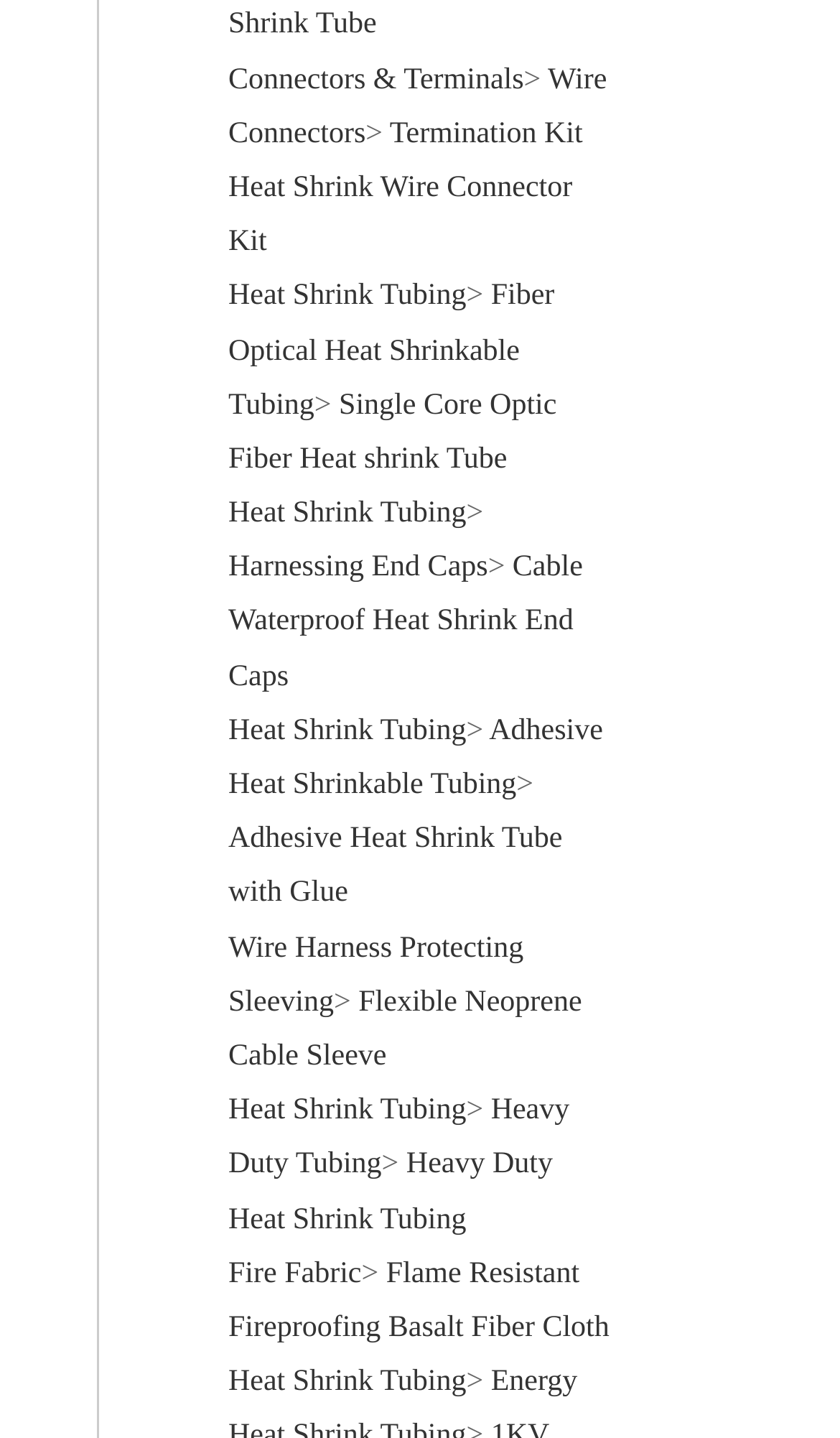Can you specify the bounding box coordinates for the region that should be clicked to fulfill this instruction: "Click on Connectors & Terminals".

[0.272, 0.044, 0.624, 0.067]